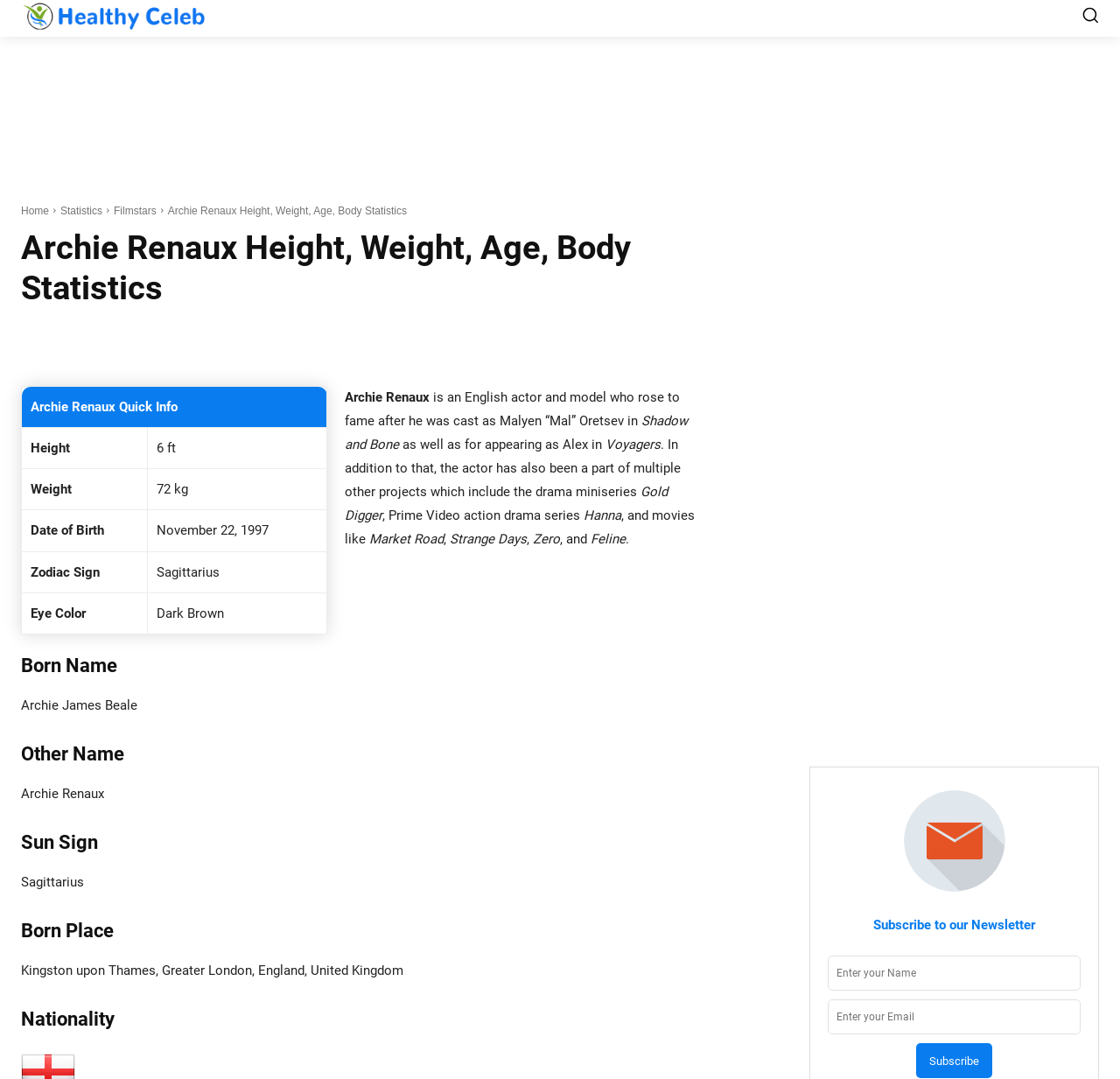Locate the bounding box coordinates of the element that should be clicked to fulfill the instruction: "Click on the 'Home' link".

[0.019, 0.19, 0.044, 0.201]